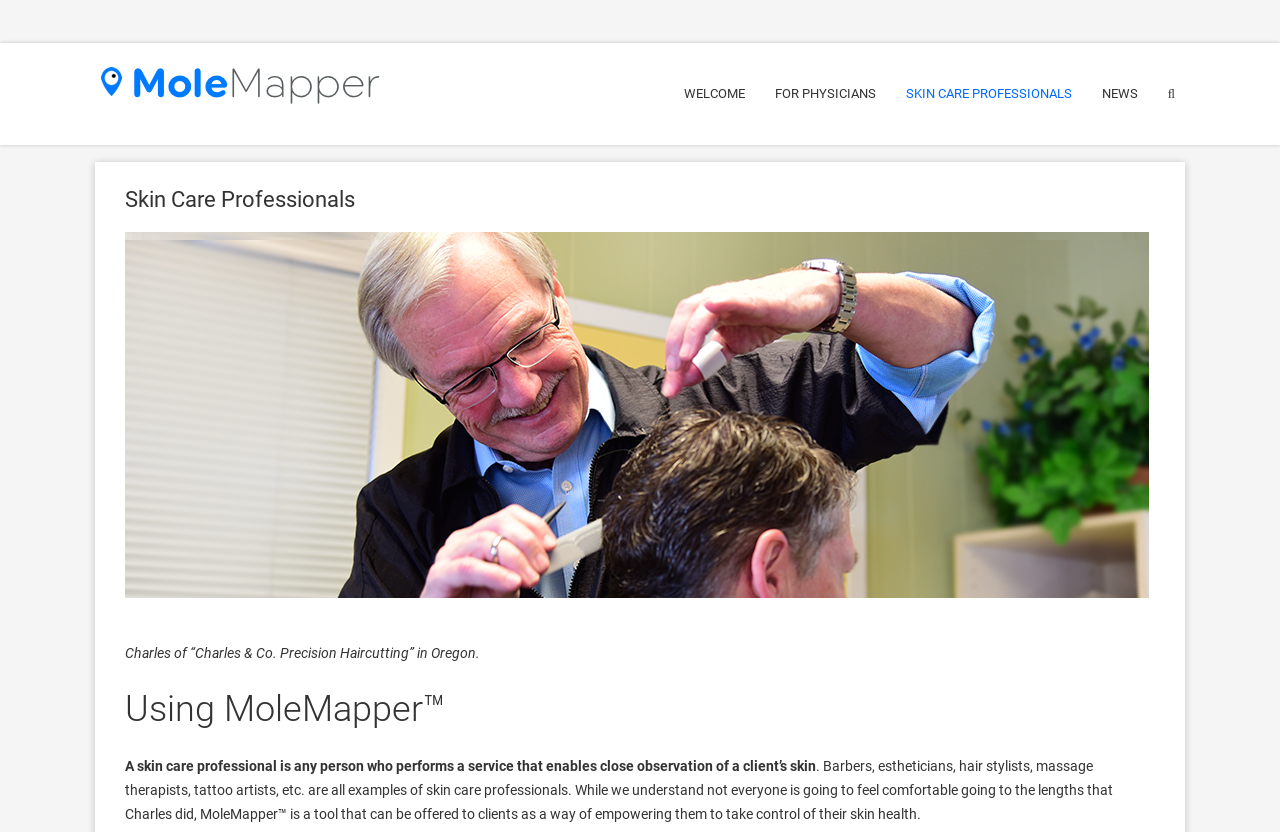Given the element description Skin Care Professionals, identify the bounding box coordinates for the UI element on the webpage screenshot. The format should be (top-left x, top-left y, bottom-right x, bottom-right y), with values between 0 and 1.

[0.696, 0.07, 0.849, 0.156]